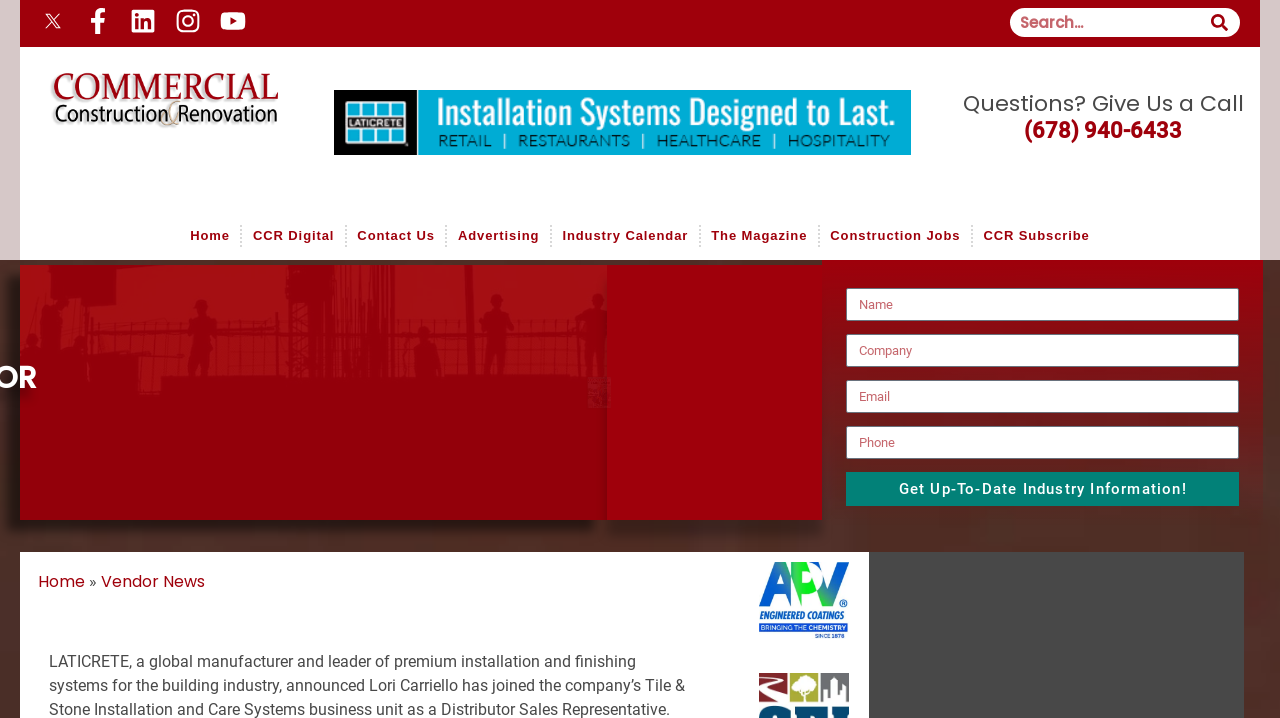Deliver a detailed narrative of the webpage's visual and textual elements.

The webpage appears to be an article page from a construction industry magazine, CCR-Mag.com. At the top left, there is a social media section with five links to Facebook, LinkedIn, Instagram, YouTube, and an unknown platform, each accompanied by an image. 

To the right of the social media section, there is a search bar with a search button and a magnifying glass icon. Below the search bar, there is a navigation menu with links to "Home", "Sponsors", and other sections.

In the main content area, there is a heading that reads "LATICRETE'S NEW DISTRIBUTOR SALES REP". Below the heading, there is a link to an article or a press release about Lori Carriello joining LATICRETE as a distributor sales representative.

On the right side of the page, there is a sidebar with several links, including "Questions? Give Us a Call (678) 940-6433", "Home", "CCR Digital", "Contact Us", "Advertising", "Industry Calendar", "The Magazine", "Construction Jobs", and "CCR Subscribe".

Further down the page, there is a form with four text boxes for "Name", "Company", "Email", and "Phone", and a button that reads "Get Up-To-Date Industry Information!". 

At the bottom of the page, there is a breadcrumb navigation section with links to "Home" and "Vendor News". Finally, there is an article or news section with a link to an unknown page.